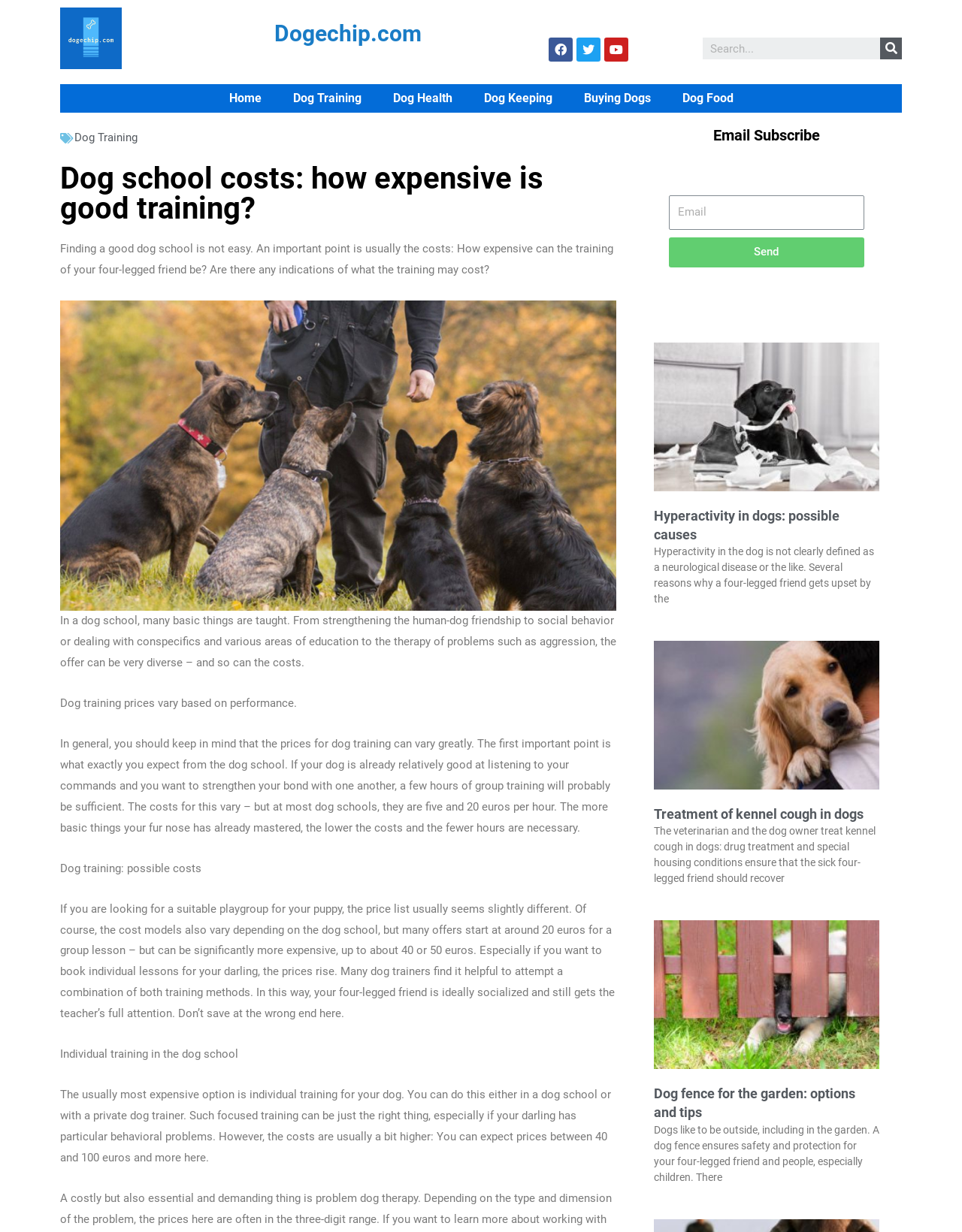What is the purpose of the search box?
Based on the visual details in the image, please answer the question thoroughly.

The search box is located at the top right corner of the webpage, and it allows users to search for specific topics or keywords within the website, making it easier to find relevant information.